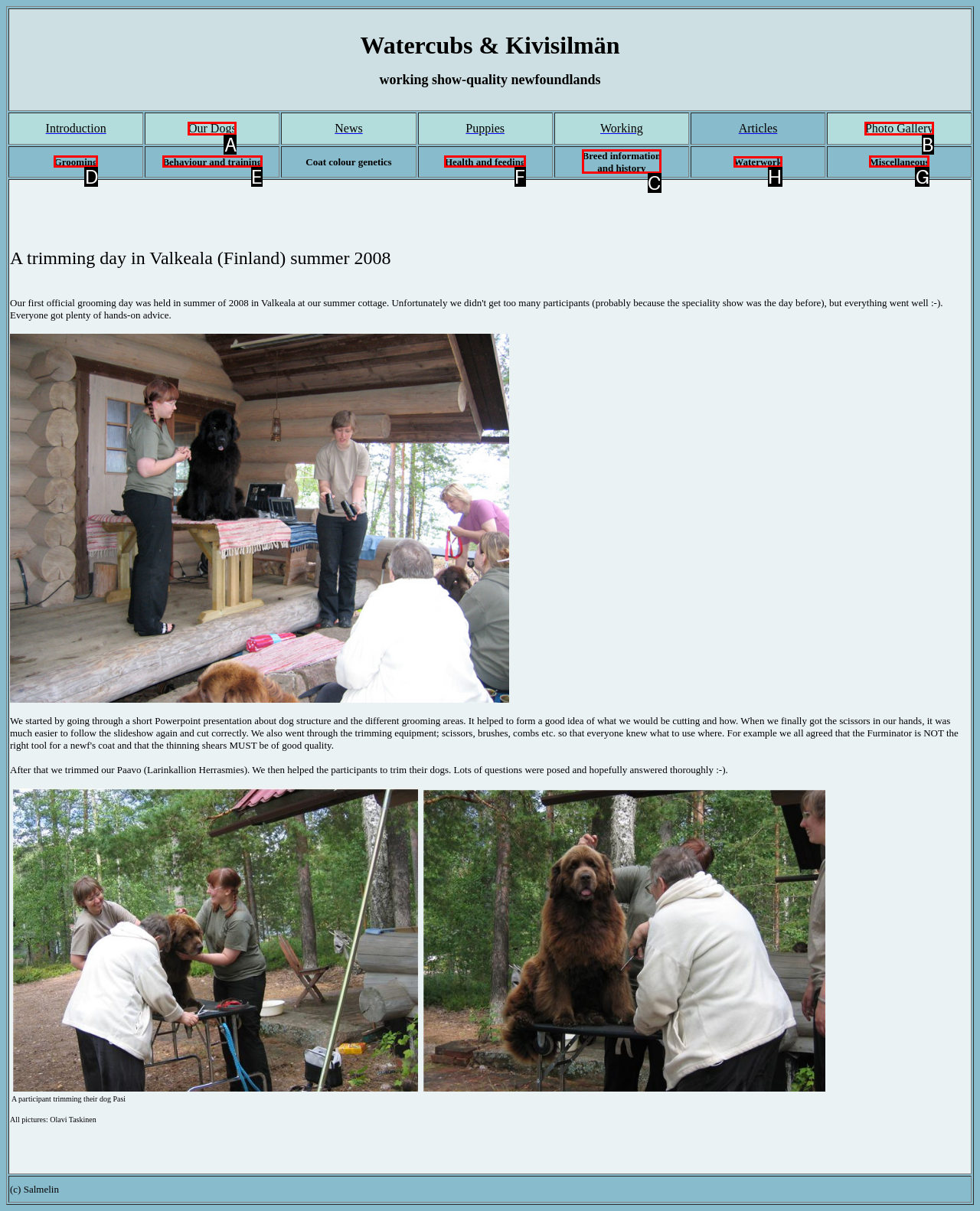For the given instruction: Learn about Waterwork, determine which boxed UI element should be clicked. Answer with the letter of the corresponding option directly.

H